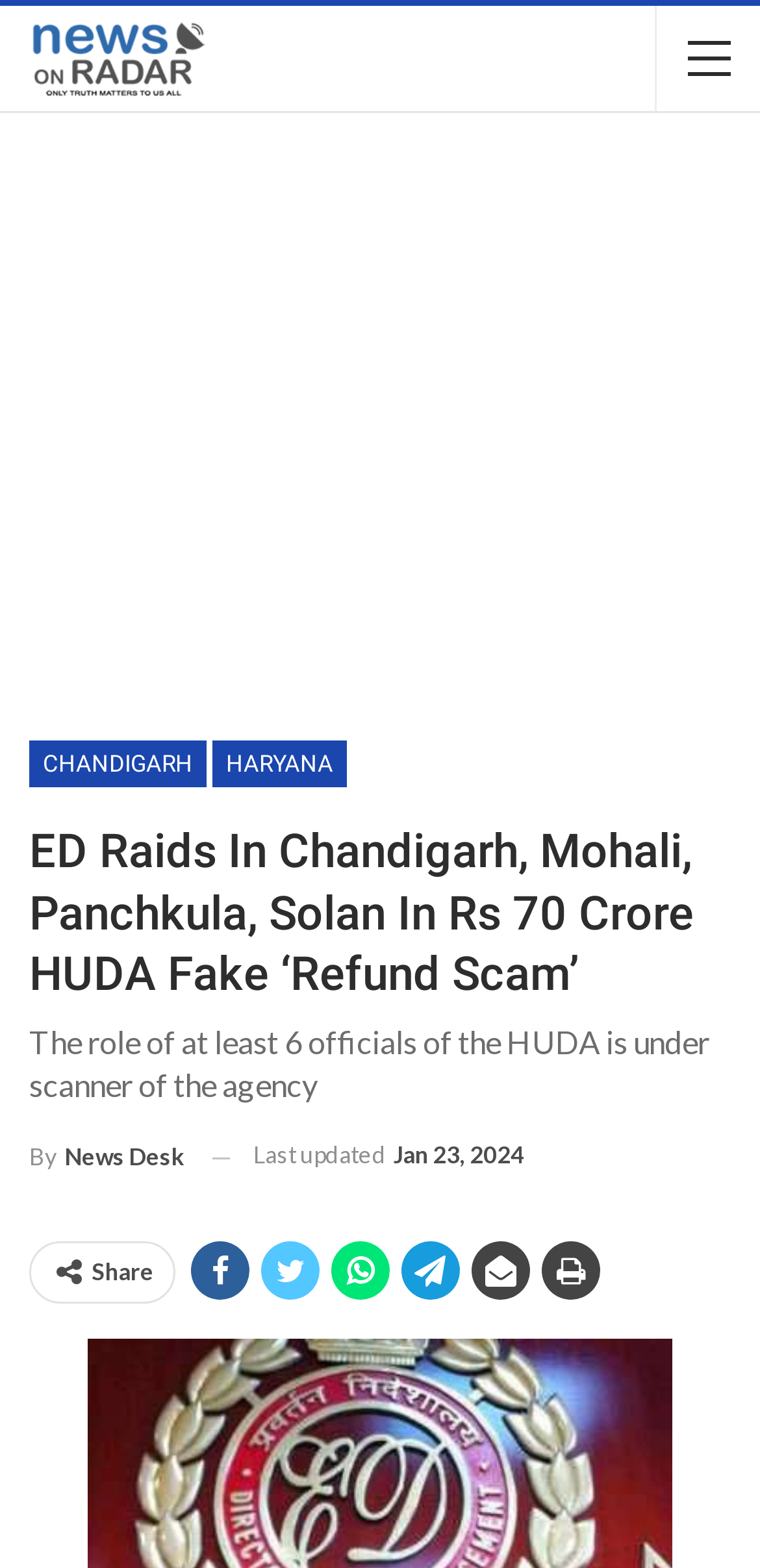Construct a comprehensive description capturing every detail on the webpage.

The webpage appears to be a news article from "News On Radar India". At the top left, there is a logo image of "News On Radar India". Below the logo, there is an iframe containing an advertisement. 

The main content of the article starts with a heading "ED Raids In Chandigarh, Mohali, Panchkula, Solan In Rs 70 Crore HUDA Fake ‘Refund Scam’" located at the top center of the page. 

Below the heading, there is a paragraph of text stating "The role of at least 6 officials of the HUDA is under scanner of the agency". 

To the top left of the paragraph, there are two links "CHANDIGARH" and "HARYANA" positioned side by side. 

Below the paragraph, there is a link "By News Desk" followed by a timestamp "Last updated Jan 23, 2024" on the right side. 

At the bottom center of the page, there are five social media links represented by icons, along with a "Share" button.